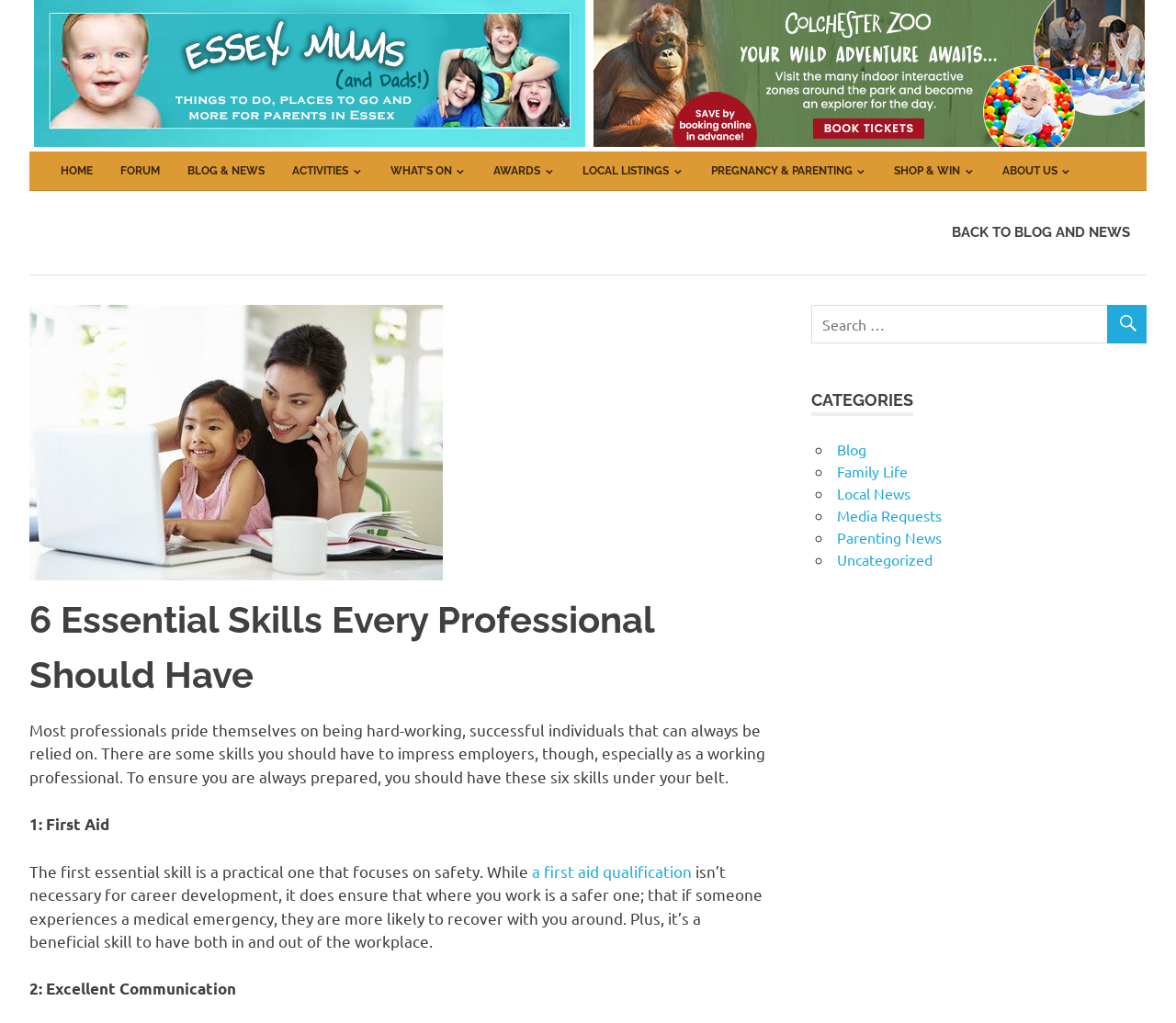Determine which piece of text is the heading of the webpage and provide it.

6 Essential Skills Every Professional Should Have